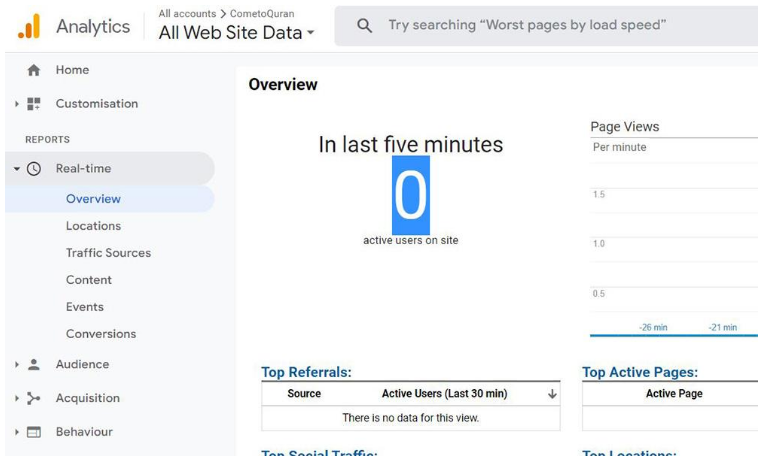What type of data is displayed in the graphs on the right side of the screen?
Refer to the image and give a detailed response to the question.

The graphs on the right side of the screen appear to track page views and other metrics, although they suggest no recent activity, as indicated by the note that there's 'no data for this view'.